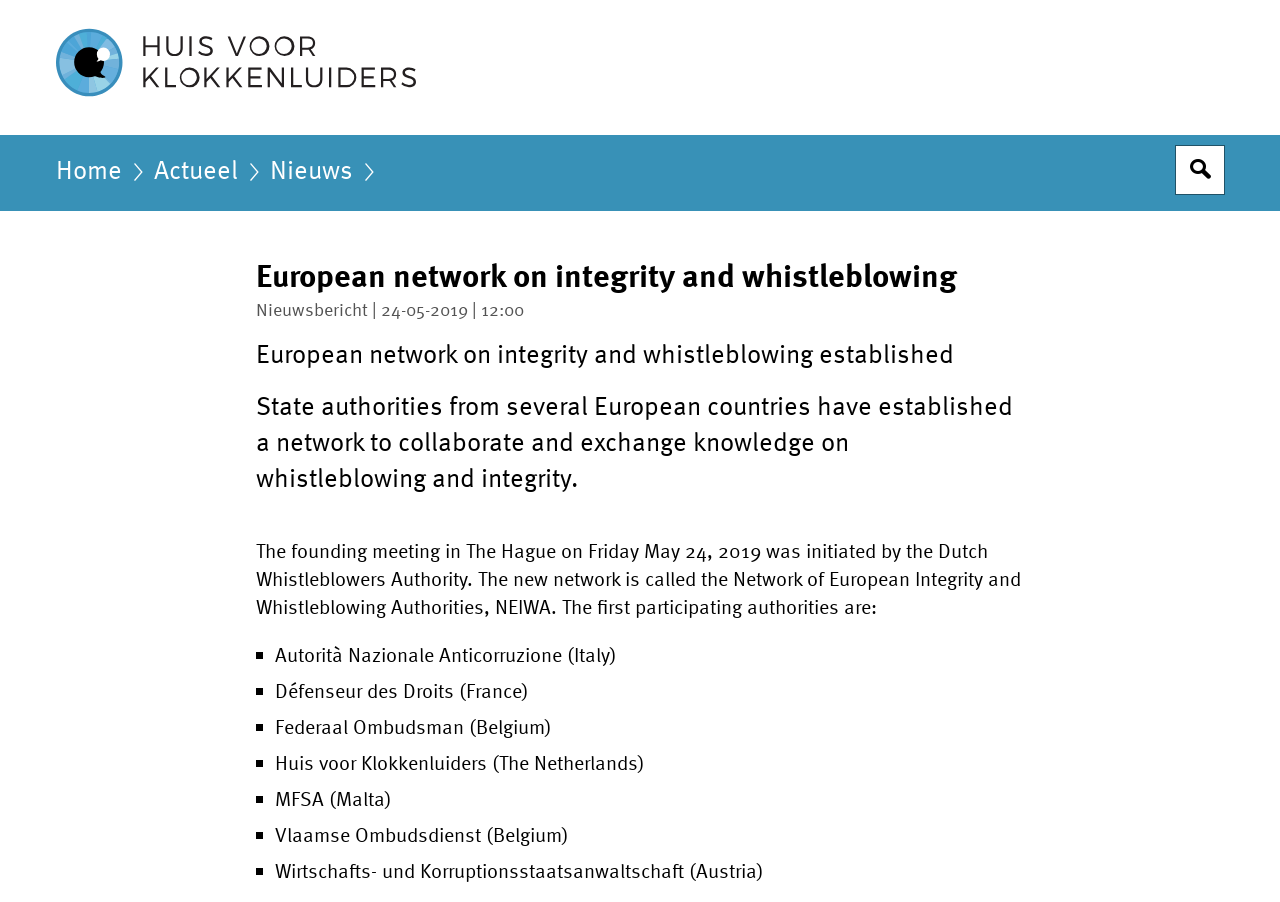Extract the main heading from the webpage content.

European network on integrity and whistleblowing